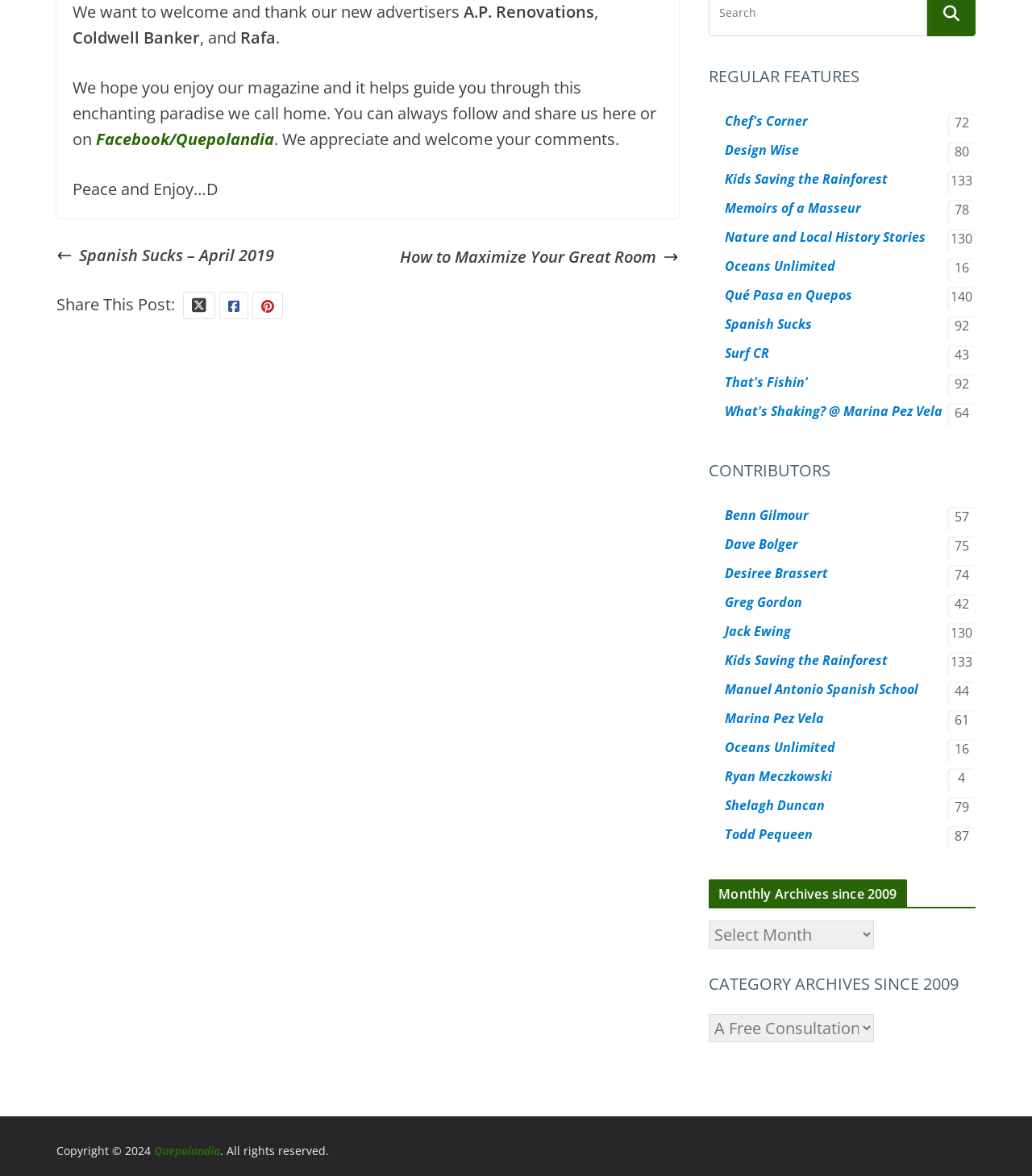Use a single word or phrase to answer the question: 
How many contributors are listed?

15